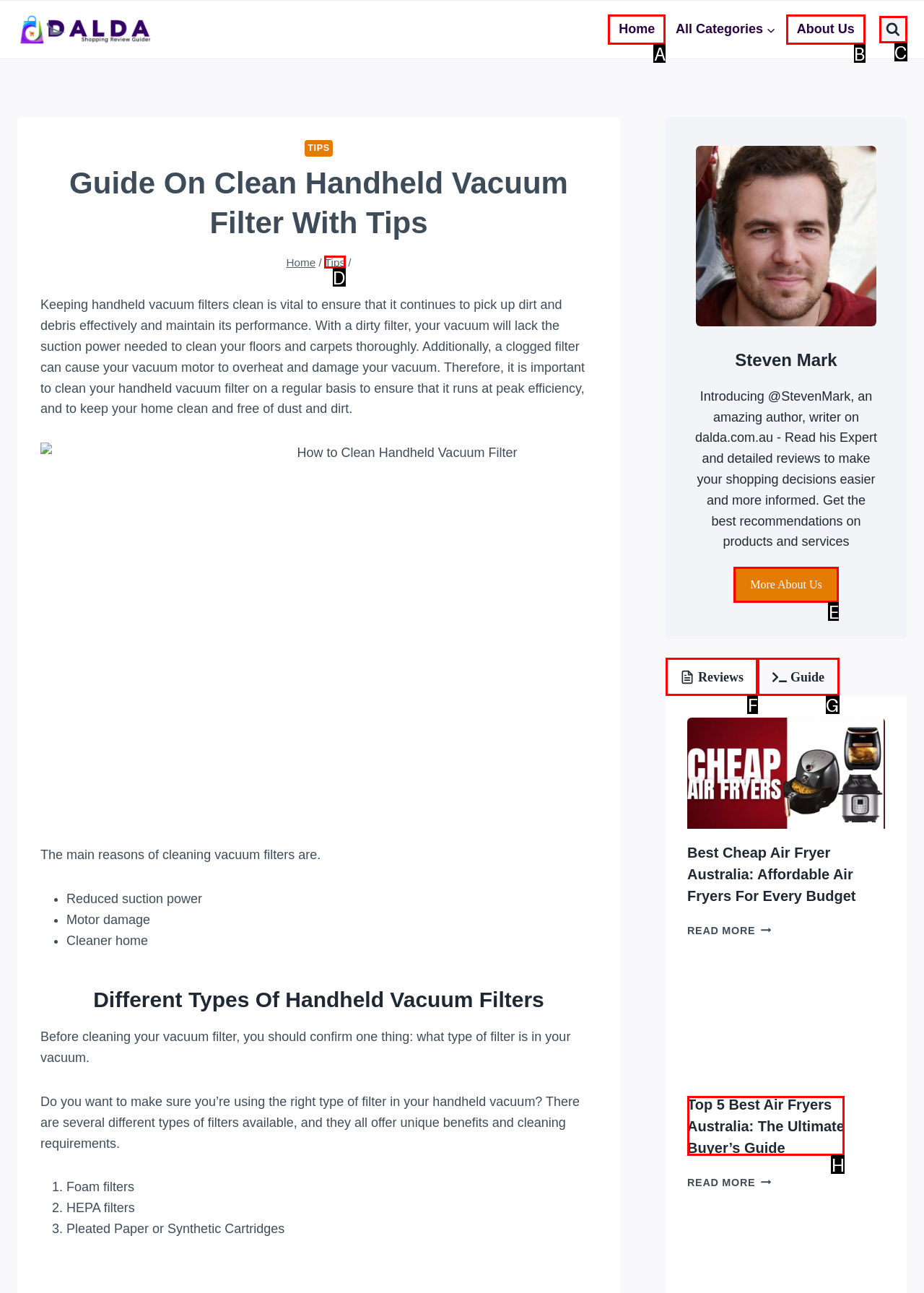Select the correct option based on the description: aria-label="Previous slide"
Answer directly with the option’s letter.

None